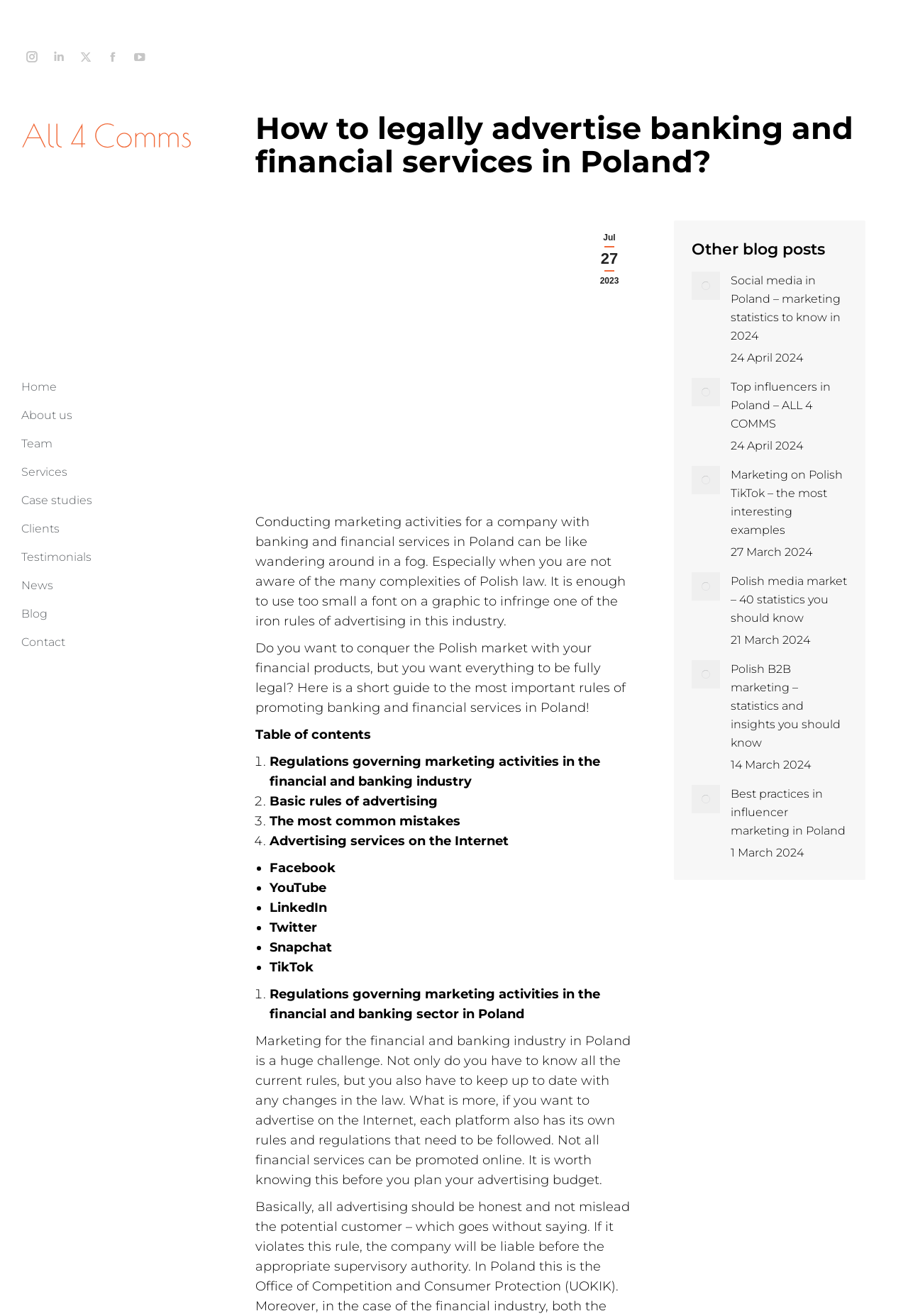What is the date of the latest blog post?
From the image, respond with a single word or phrase.

Jul 27 2023